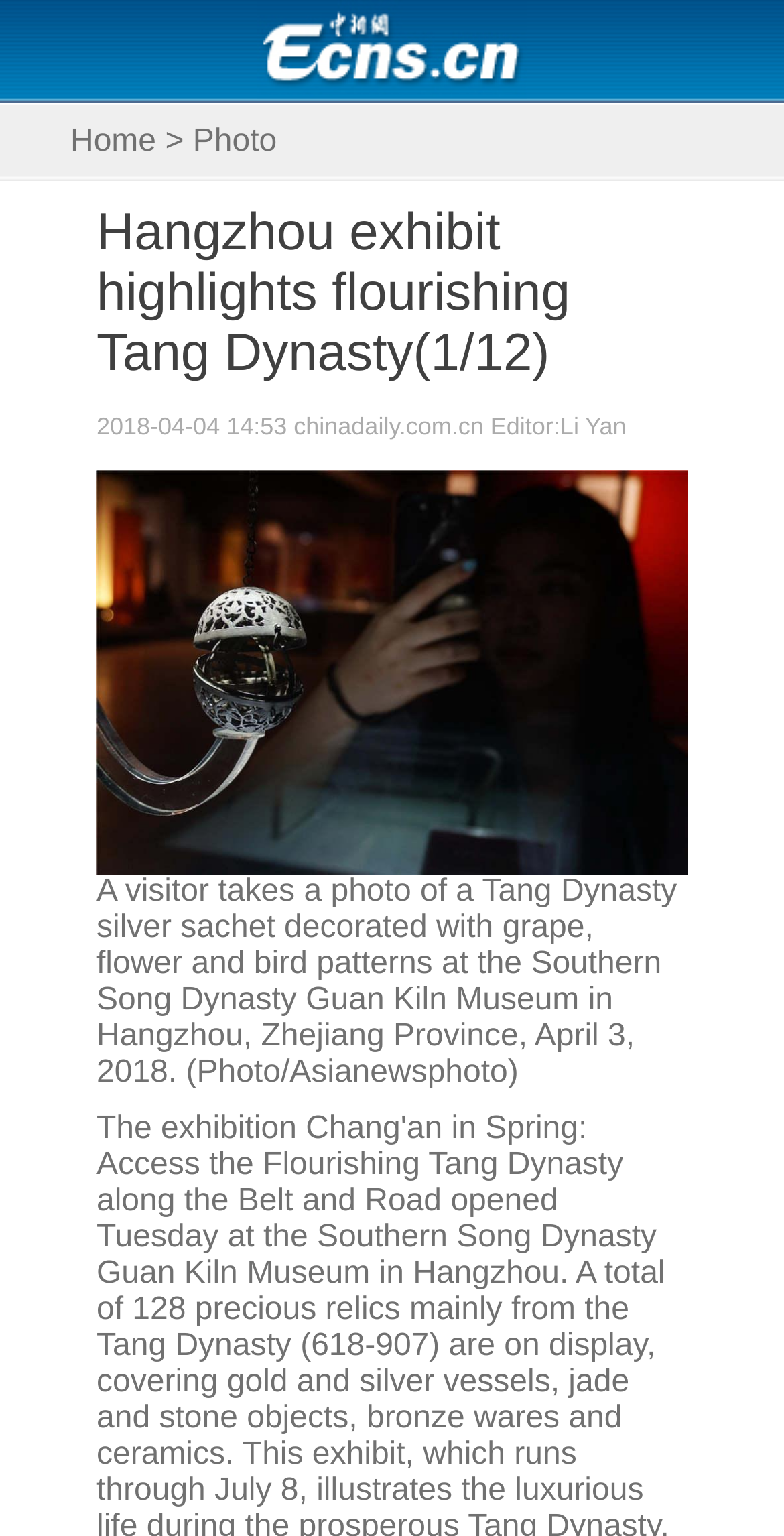Answer the question using only a single word or phrase: 
What is the source of the photo?

Asianewsphoto